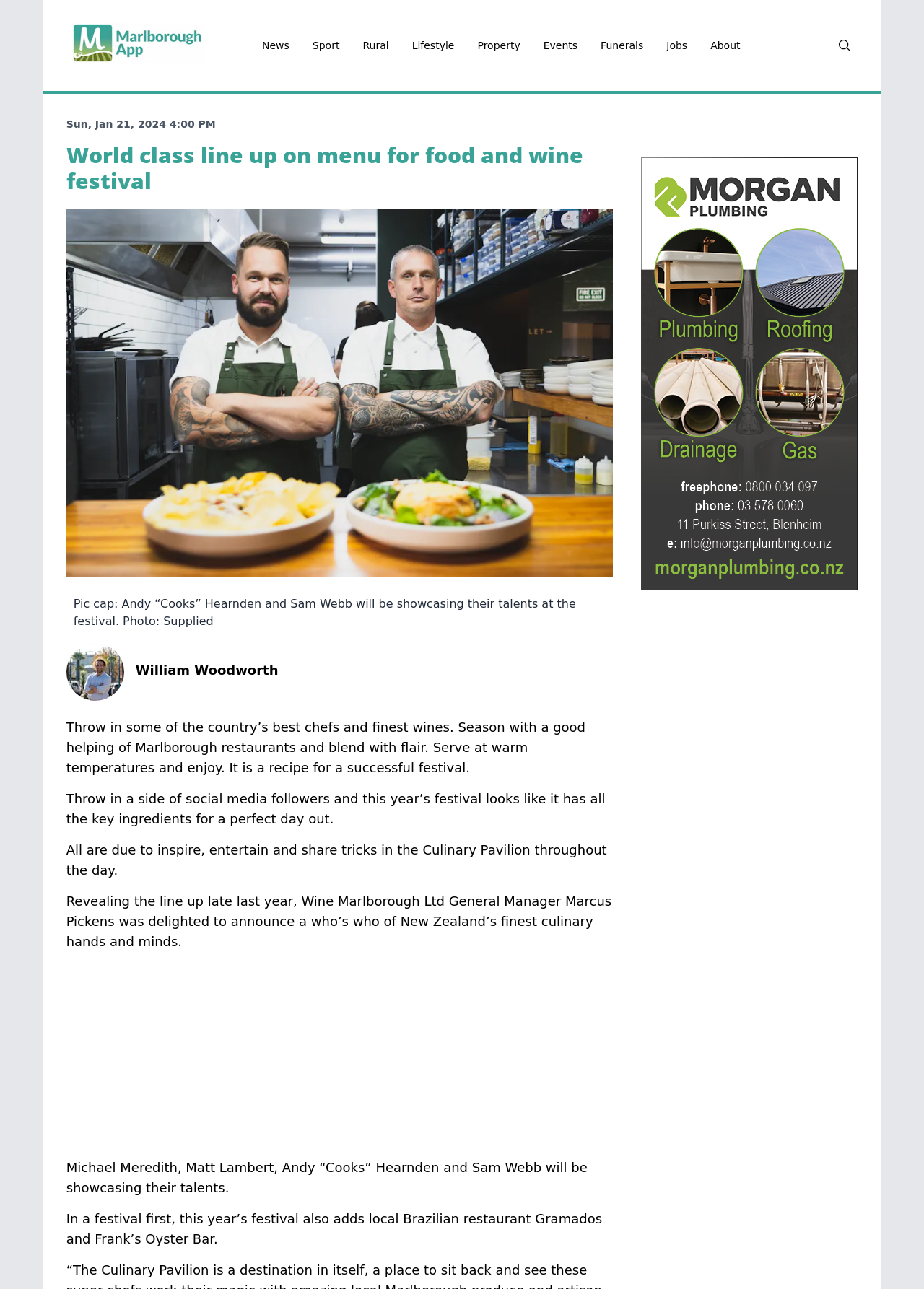What is the name of the organization behind the festival?
Examine the screenshot and reply with a single word or phrase.

Wine Marlborough Ltd